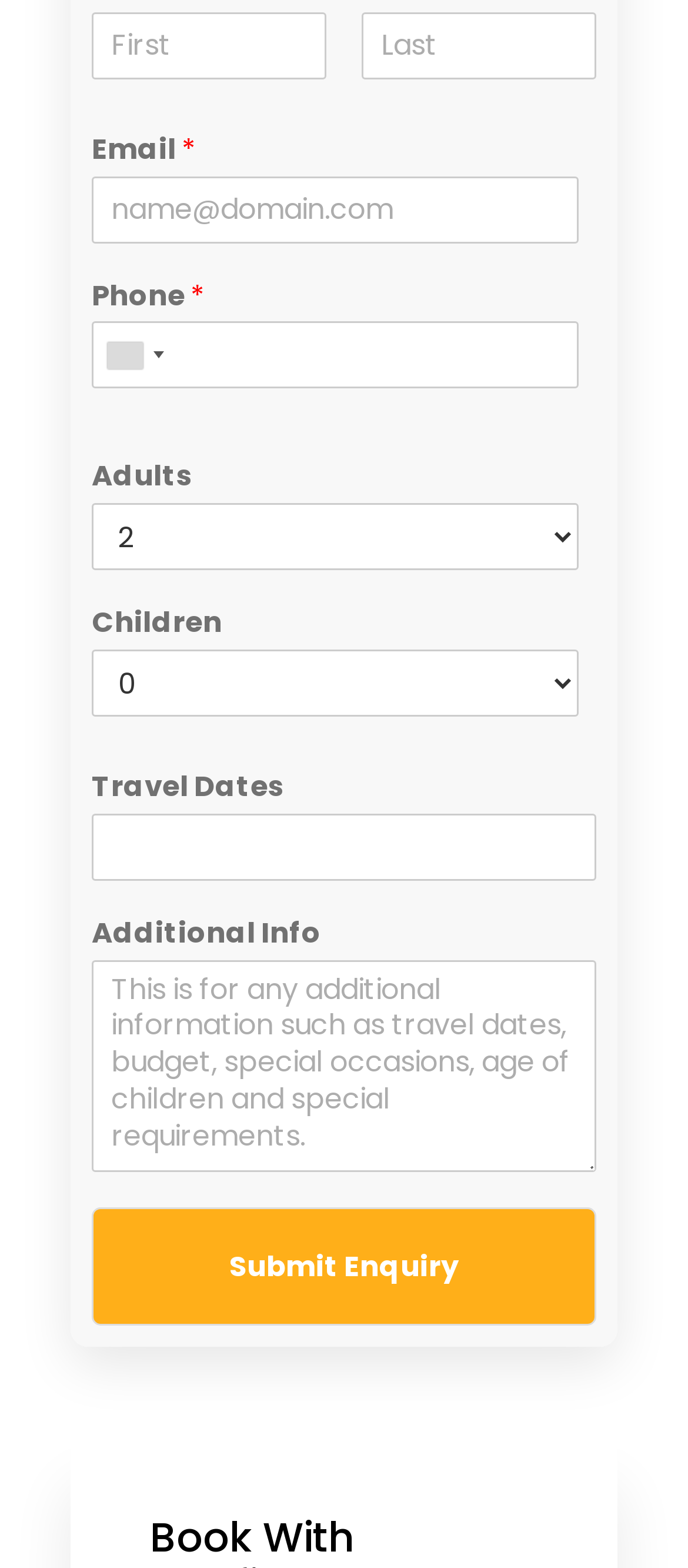What is the first required field on the form?
Refer to the image and provide a one-word or short phrase answer.

Name